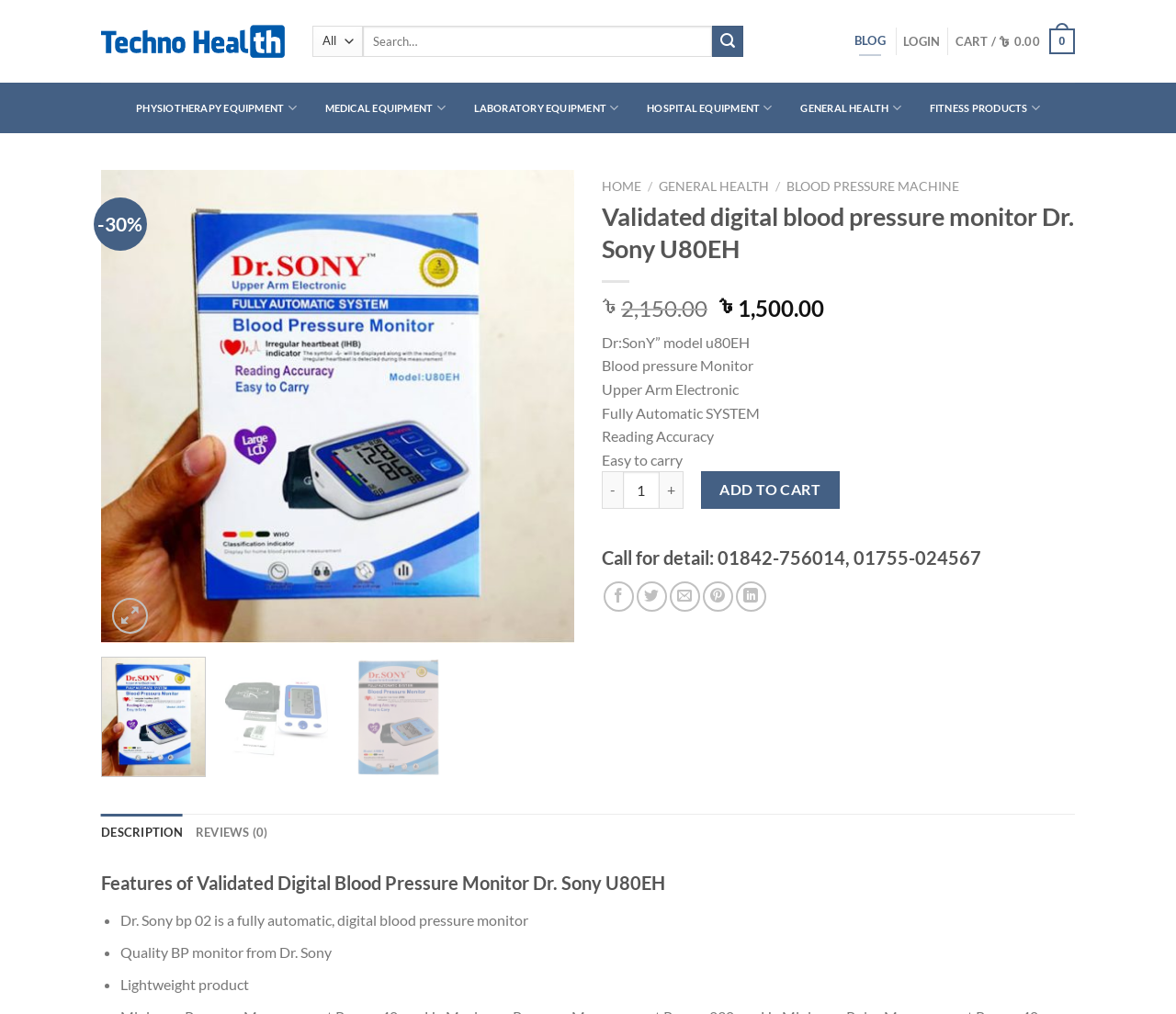Offer a thorough description of the webpage.

This webpage is about a digital blood pressure monitor, specifically the Dr. Sony U80EH model. At the top, there is a search bar with a submit button, accompanied by links to the blog, login, and cart. Below that, there are several links to different categories of medical equipment.

The main content of the page is divided into two sections. On the left, there is an image of the blood pressure monitor, and on the right, there is a description of the product. The description includes the original and current prices, as well as a list of features, such as being fully automatic, having reading accuracy, and being easy to carry.

Below the product description, there are buttons to add the product to the cart, and a section to select the quantity. There is also a call to action to contact for details, and social media links to share the product.

Further down, there is a tab list with two tabs: description and reviews. The description tab is selected by default, and it lists the features of the product in a bullet-point format.